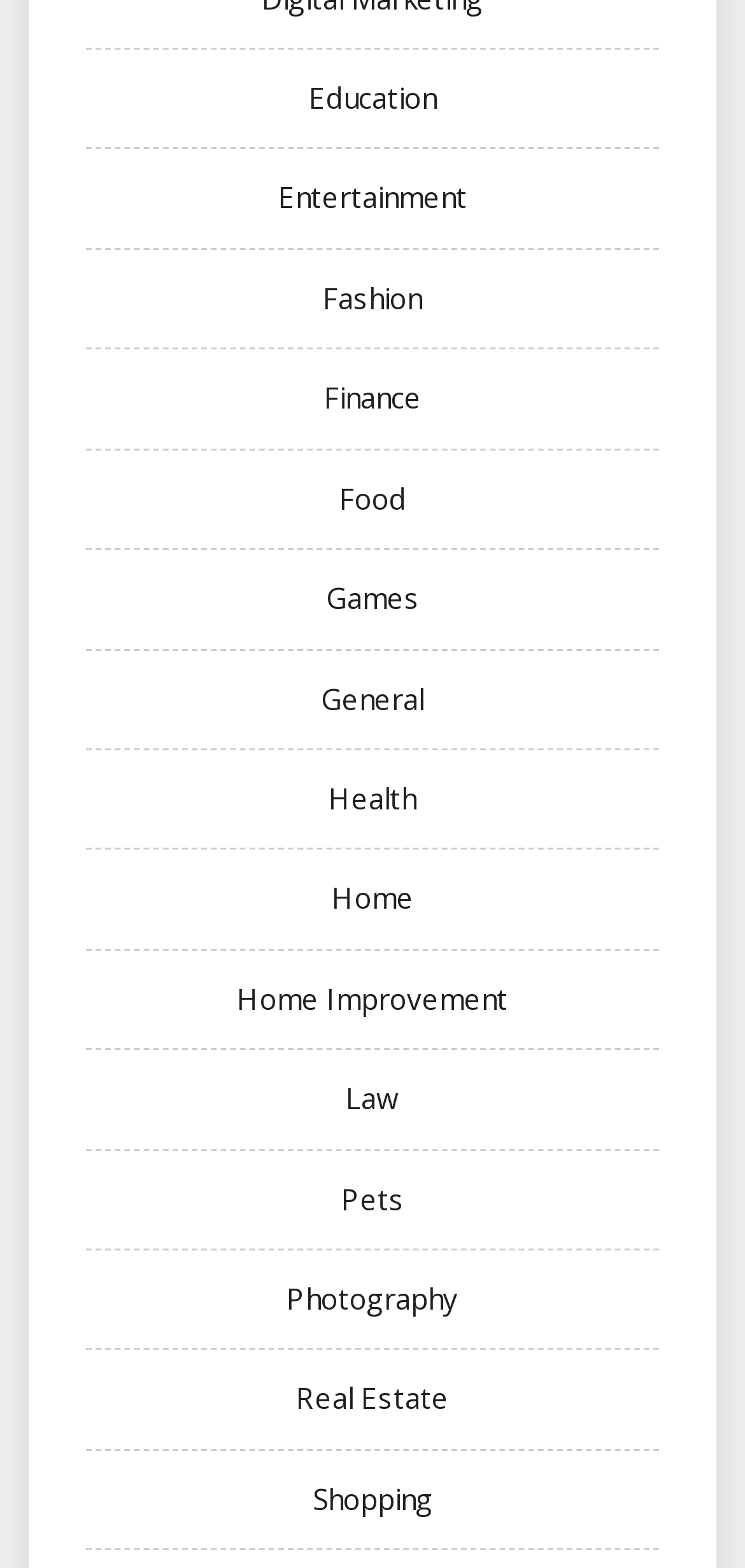How many categories are available? Please answer the question using a single word or phrase based on the image.

15